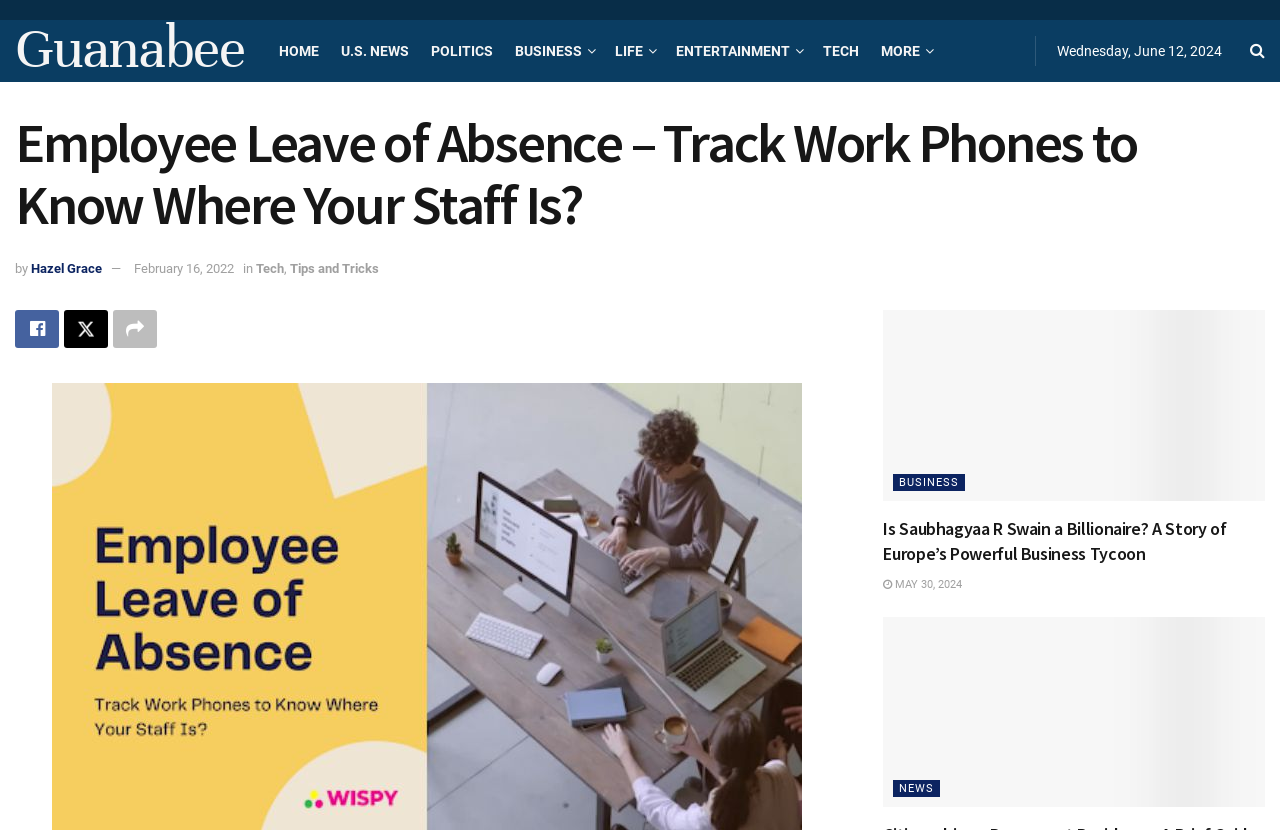Please look at the image and answer the question with a detailed explanation: How many articles are displayed on the webpage?

I counted the number of article elements on the webpage, which are located between the bounding box coordinates [0.69, 0.373, 0.988, 0.719]. There are 3 such elements, each containing an article title and content.